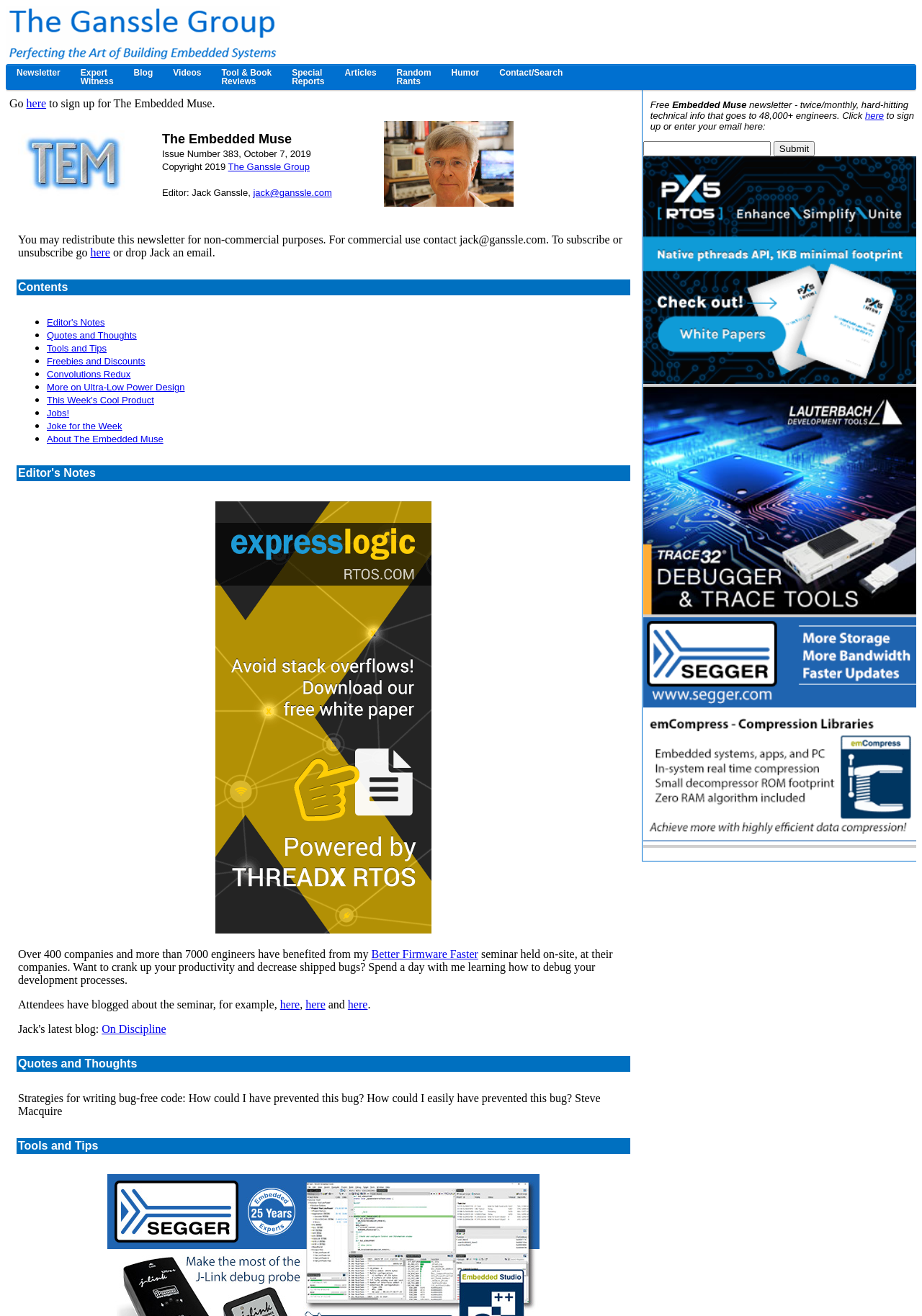Please identify the bounding box coordinates of the clickable area that will allow you to execute the instruction: "View the 'Editor's Notes'".

[0.018, 0.354, 0.684, 0.366]